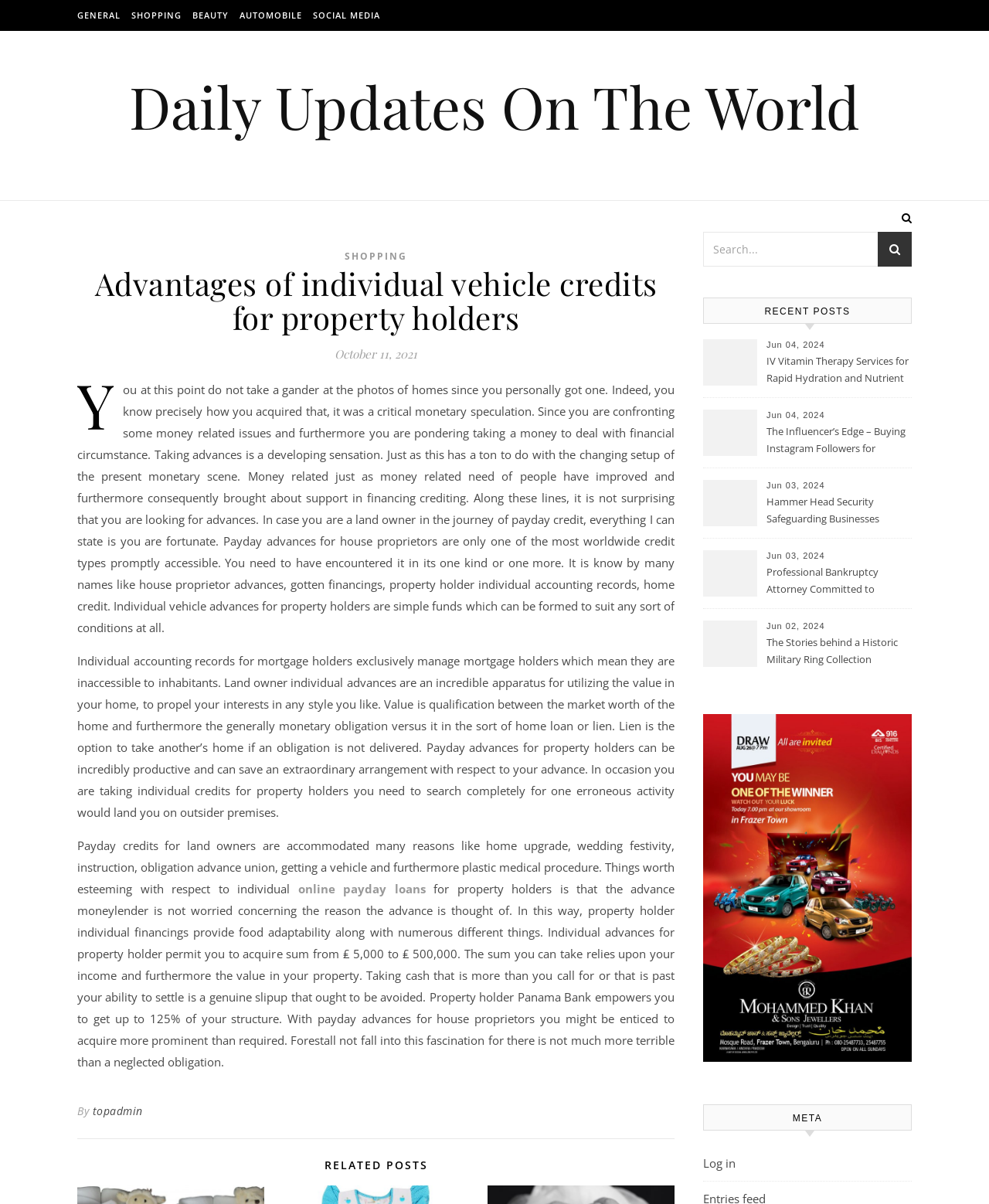Can you find the bounding box coordinates for the element that needs to be clicked to execute this instruction: "View the 'RELATED POSTS'"? The coordinates should be given as four float numbers between 0 and 1, i.e., [left, top, right, bottom].

[0.078, 0.964, 0.682, 0.973]